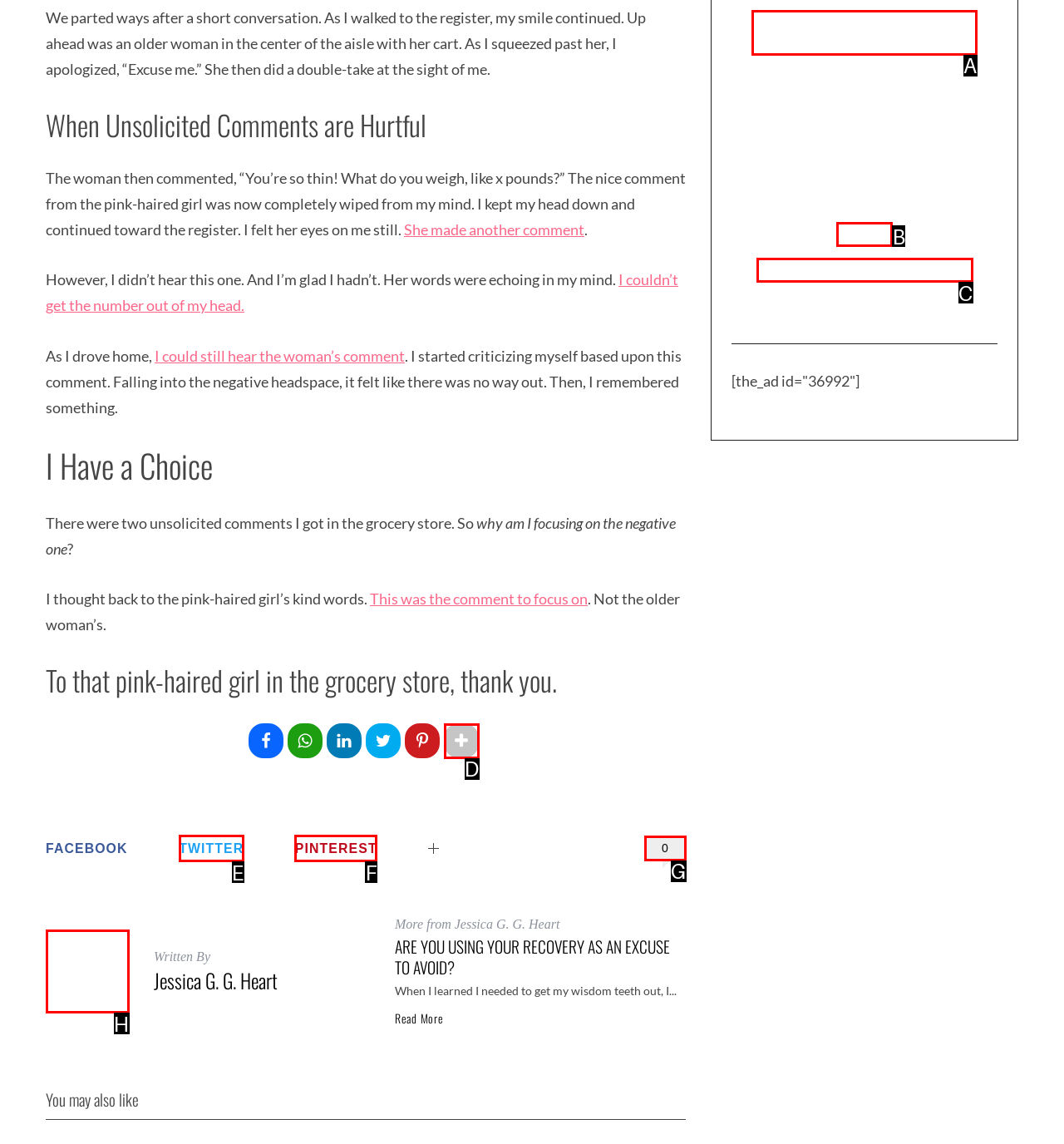Identify the HTML element to click to execute this task: Click on the link to learn more about 'Do you get full fast? A GI Doctor explains why' Respond with the letter corresponding to the proper option.

A